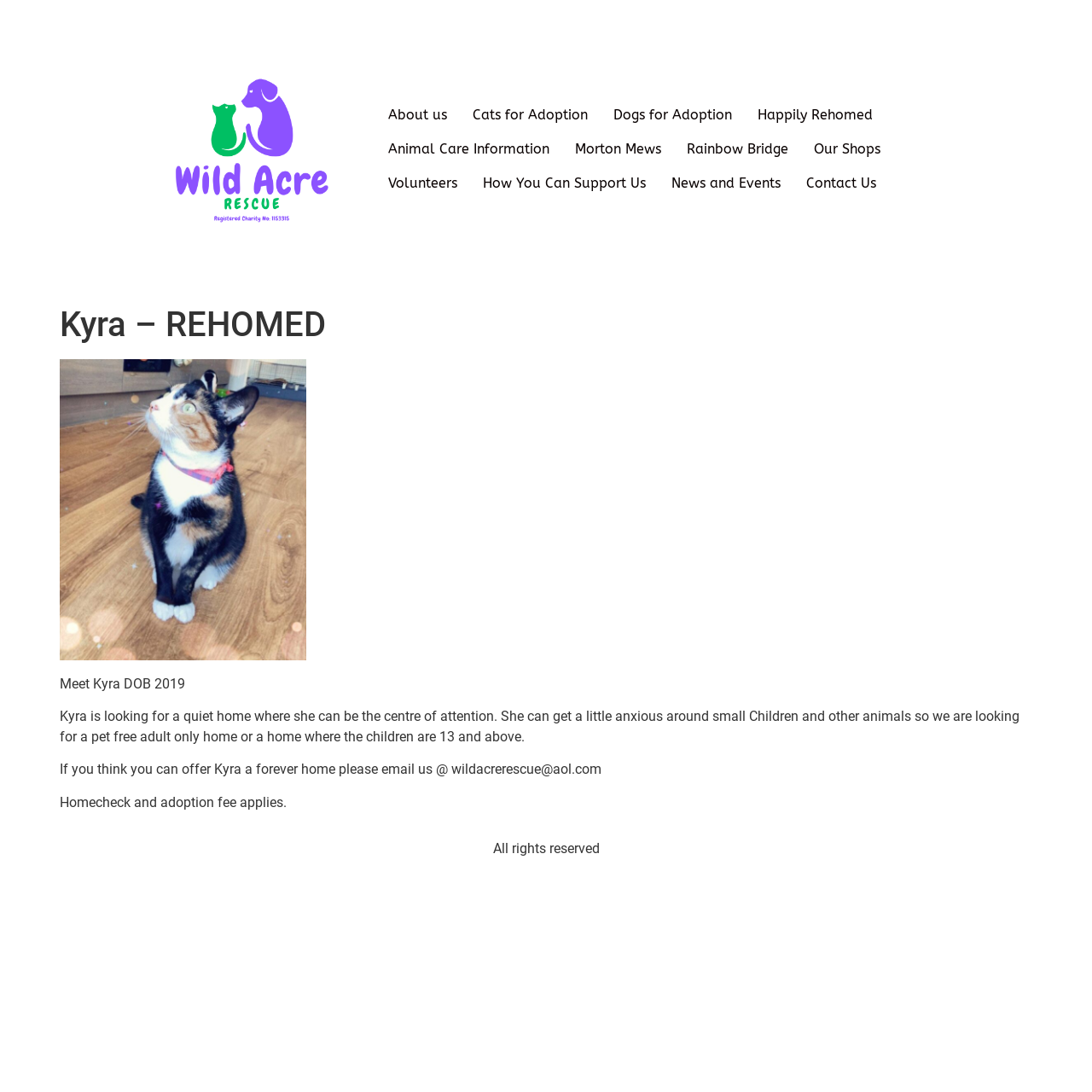Please identify the bounding box coordinates of the clickable element to fulfill the following instruction: "contact Wild Acre Rescue". The coordinates should be four float numbers between 0 and 1, i.e., [left, top, right, bottom].

[0.727, 0.152, 0.814, 0.183]